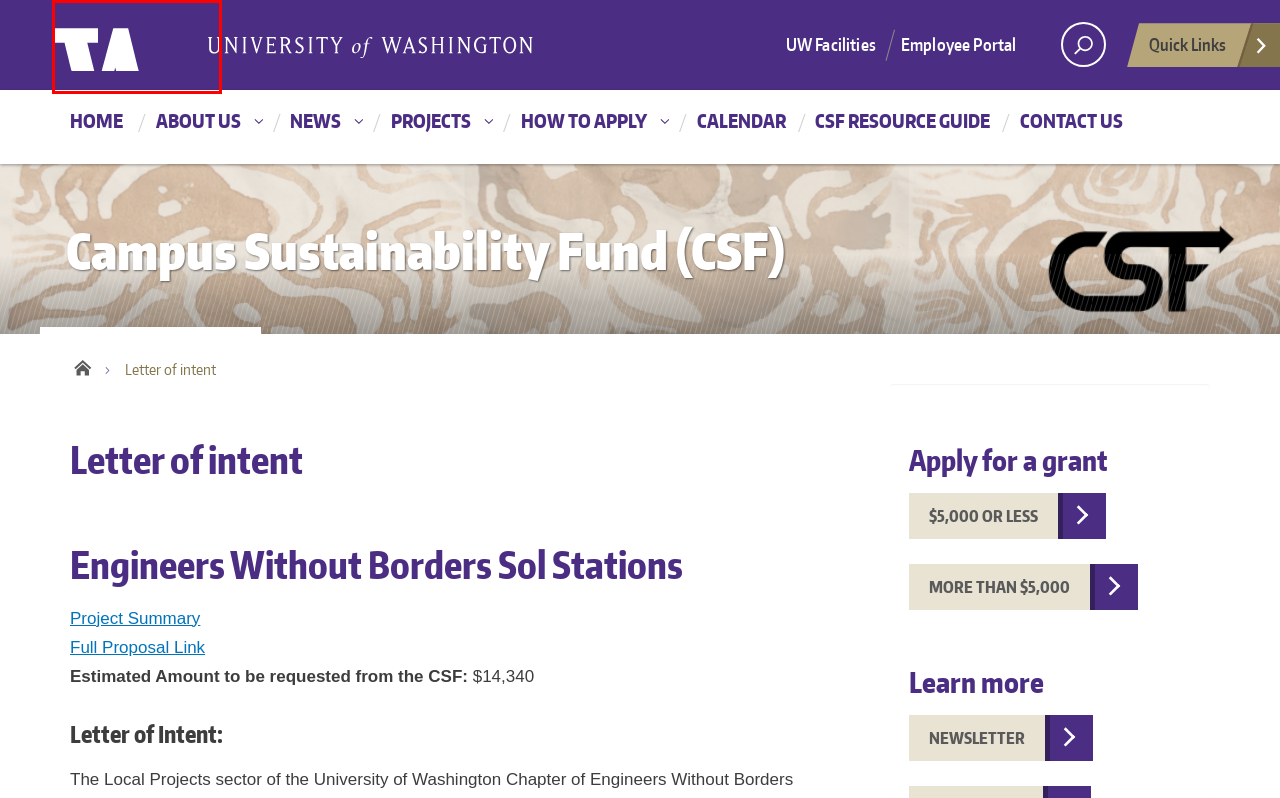Look at the given screenshot of a webpage with a red rectangle bounding box around a UI element. Pick the description that best matches the new webpage after clicking the element highlighted. The descriptions are:
A. Campus Calendar
B. Accessibility at the UW
C. Housing & Food Services - UW HFS
D. UW Facilities Home | UW Facilities
E. Home – Your source for Workday support | Employee Workday Help
F. CSF Resource Guide Now Live | Campus Sustainability Fund (CSF)
G. UW Homepage
H. UW Faculty/Staff/Student Directory

G